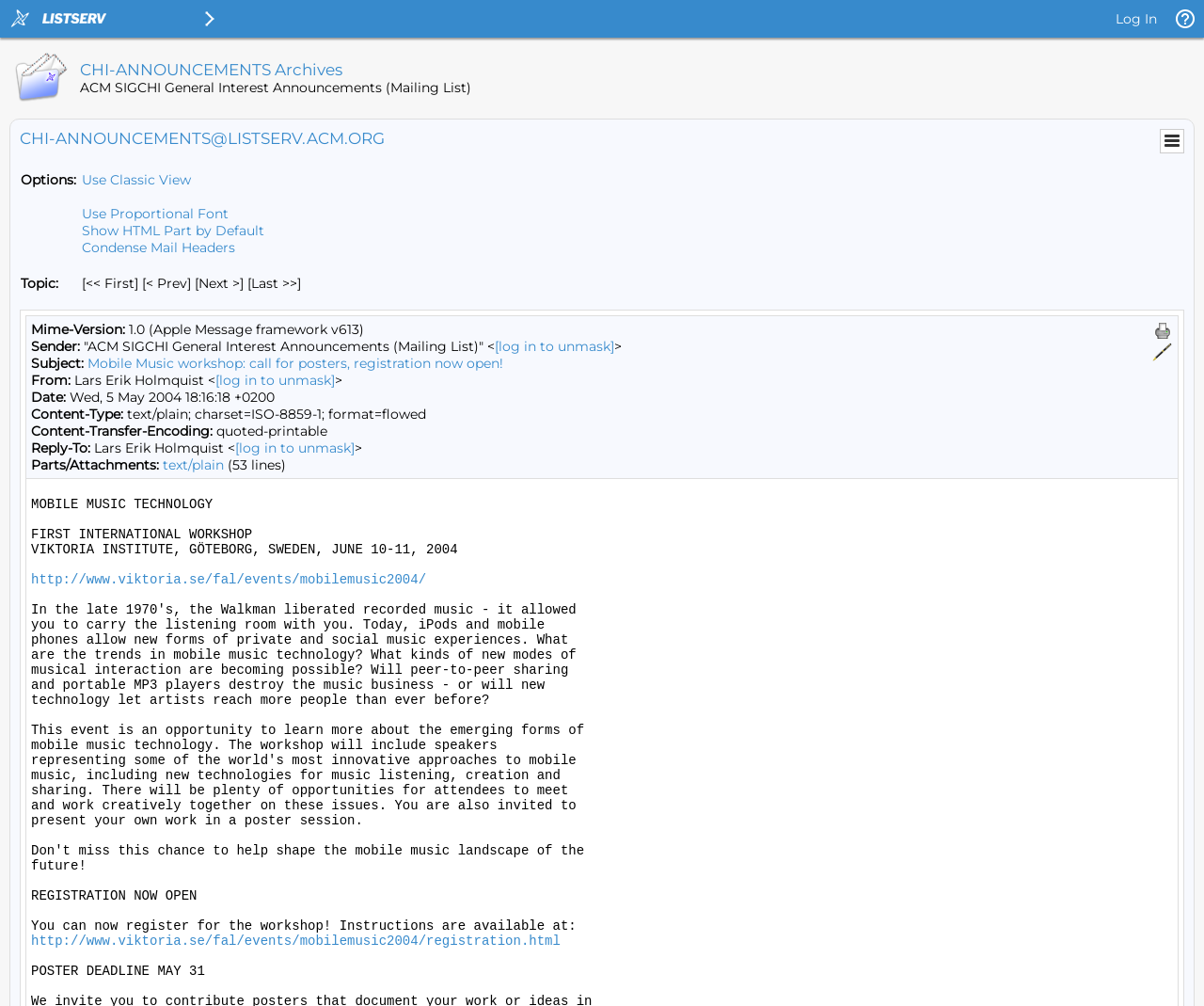Please locate the bounding box coordinates of the element's region that needs to be clicked to follow the instruction: "Print the message". The bounding box coordinates should be provided as four float numbers between 0 and 1, i.e., [left, top, right, bottom].

[0.957, 0.319, 0.974, 0.34]